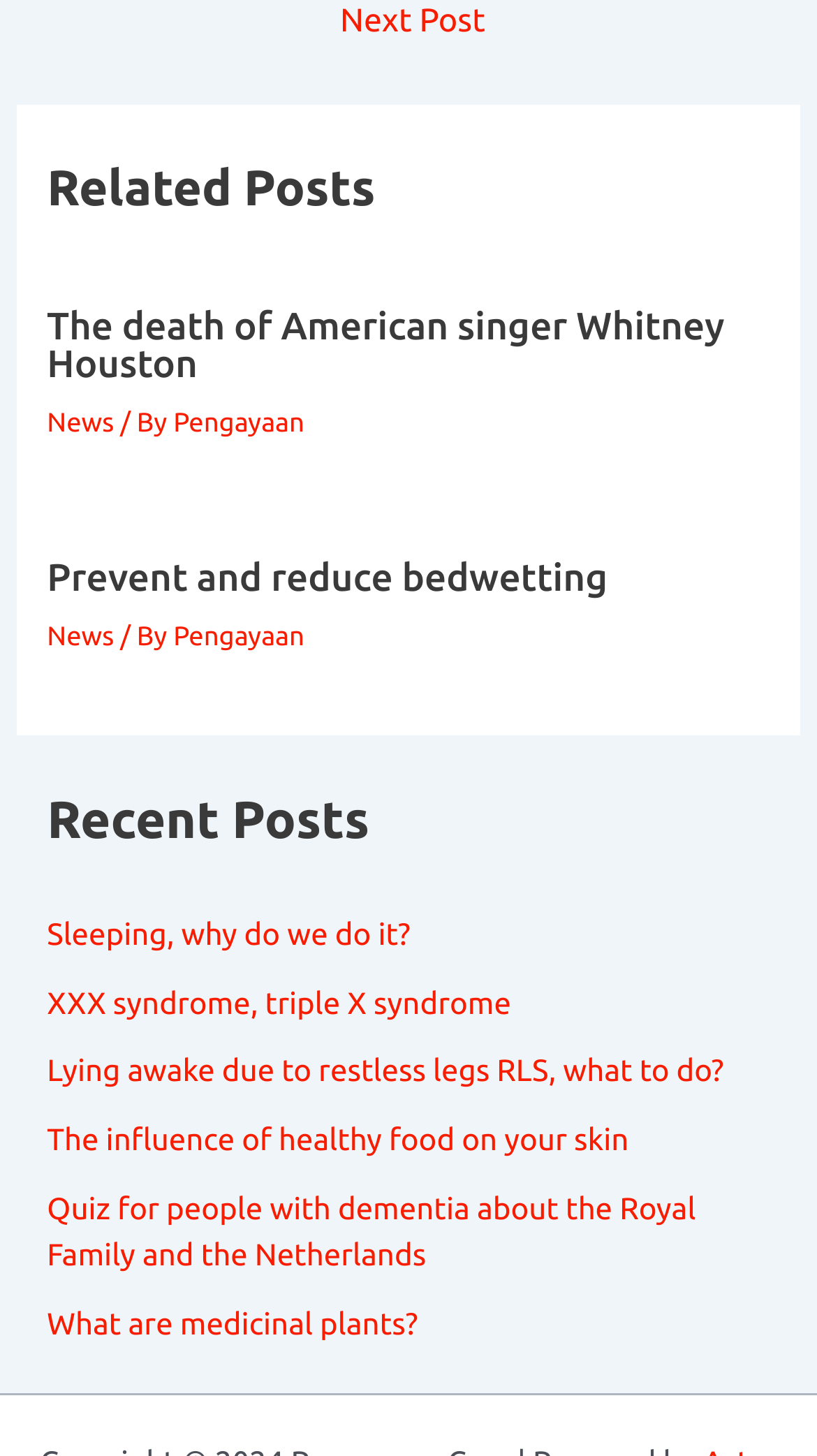Locate the UI element described as follows: "Home". Return the bounding box coordinates as four float numbers between 0 and 1 in the order [left, top, right, bottom].

None